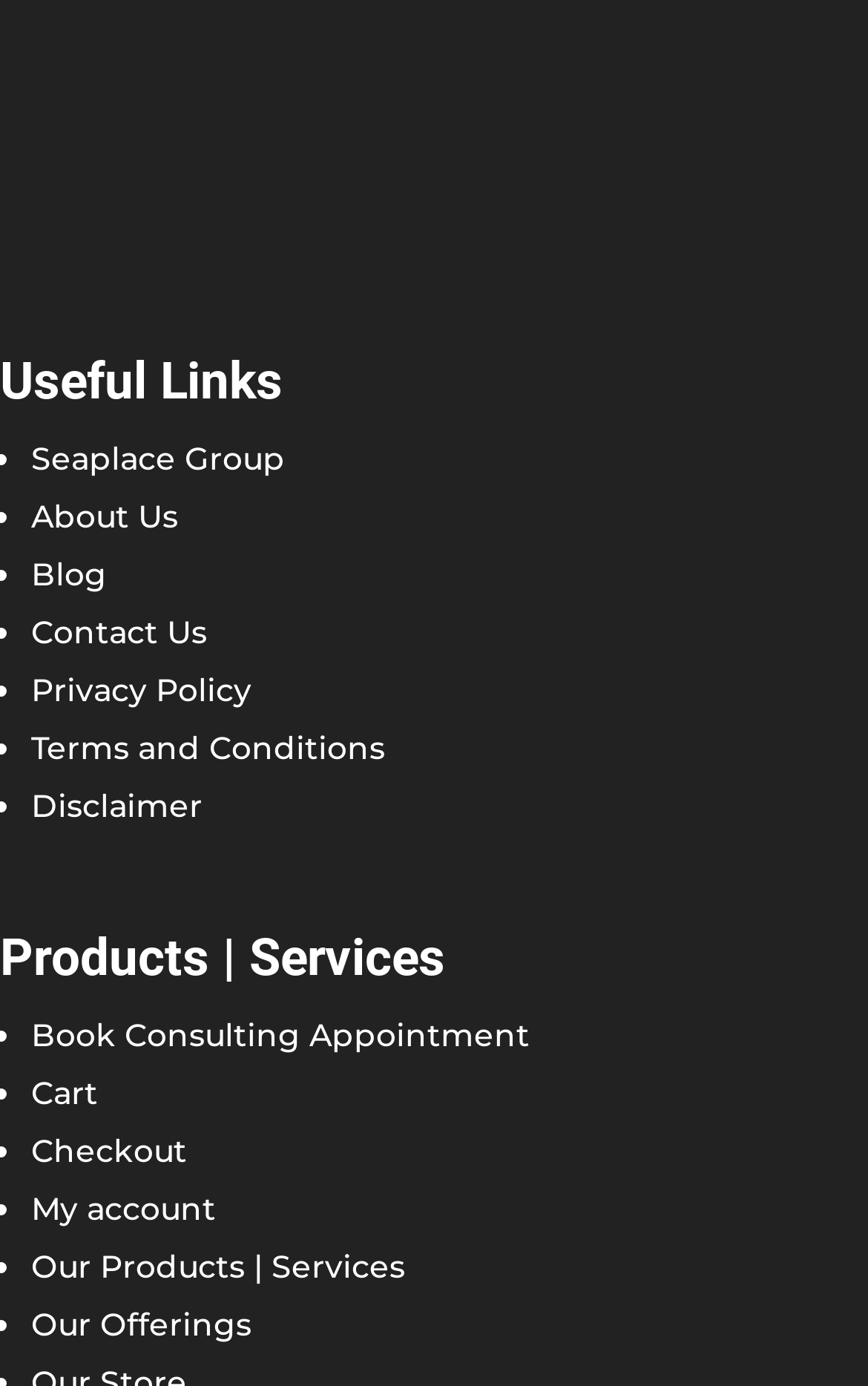Please give a succinct answer using a single word or phrase:
How many headings are on this webpage?

2